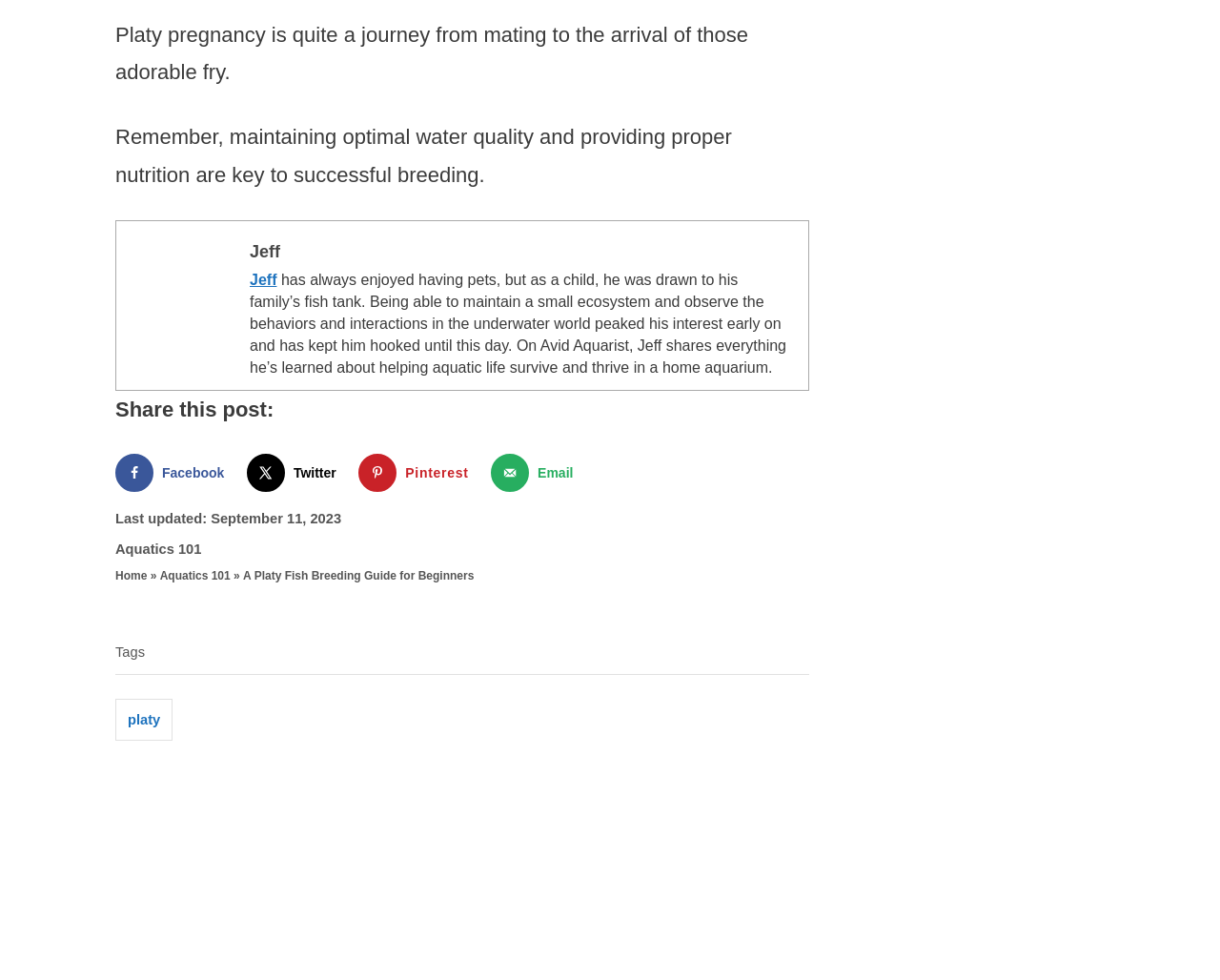Can you determine the bounding box coordinates of the area that needs to be clicked to fulfill the following instruction: "Click on the 'Share on Facebook' link"?

[0.095, 0.463, 0.191, 0.502]